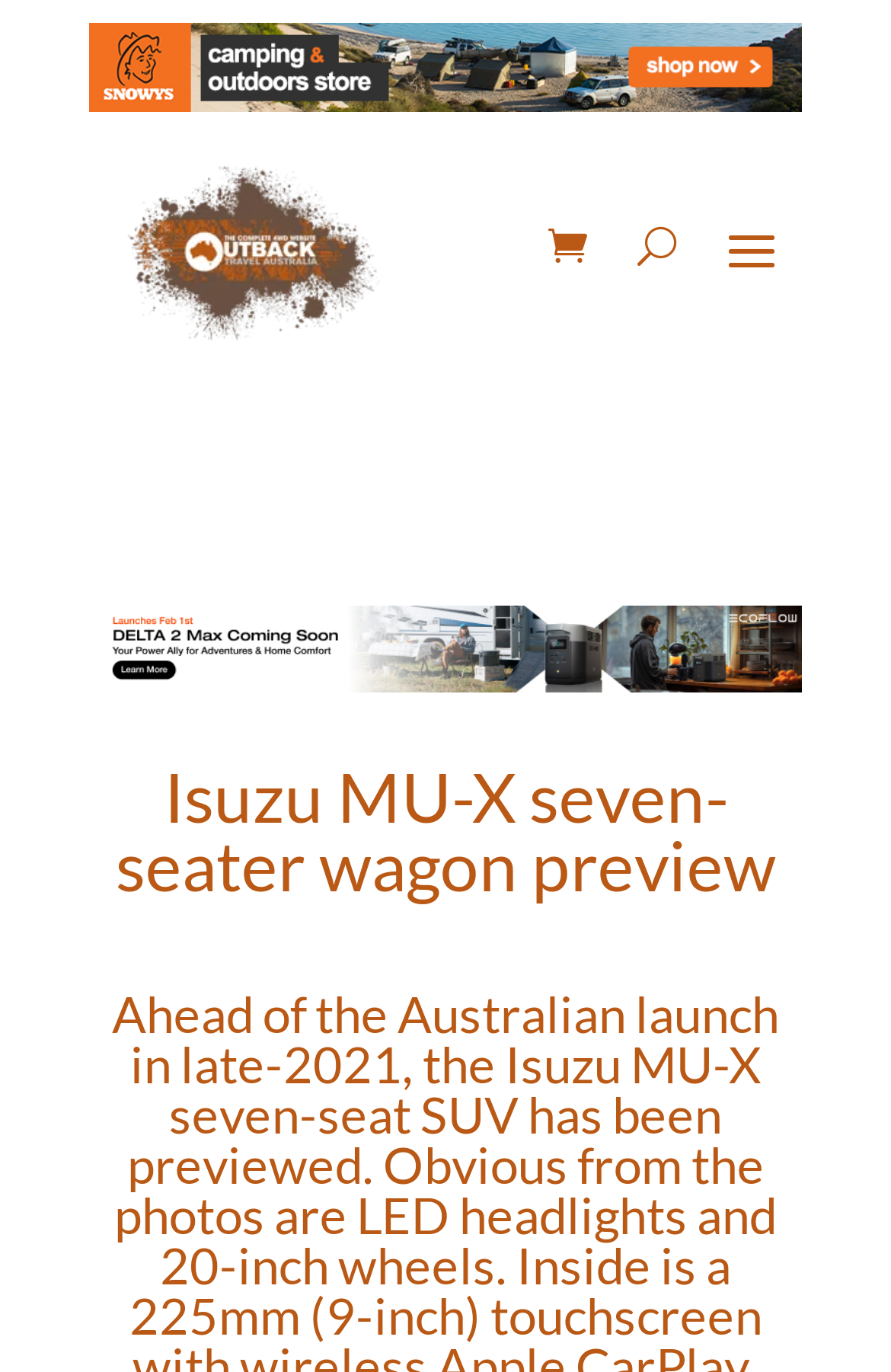Determine the main headline from the webpage and extract its text.

Isuzu MU-X seven-seater wagon preview